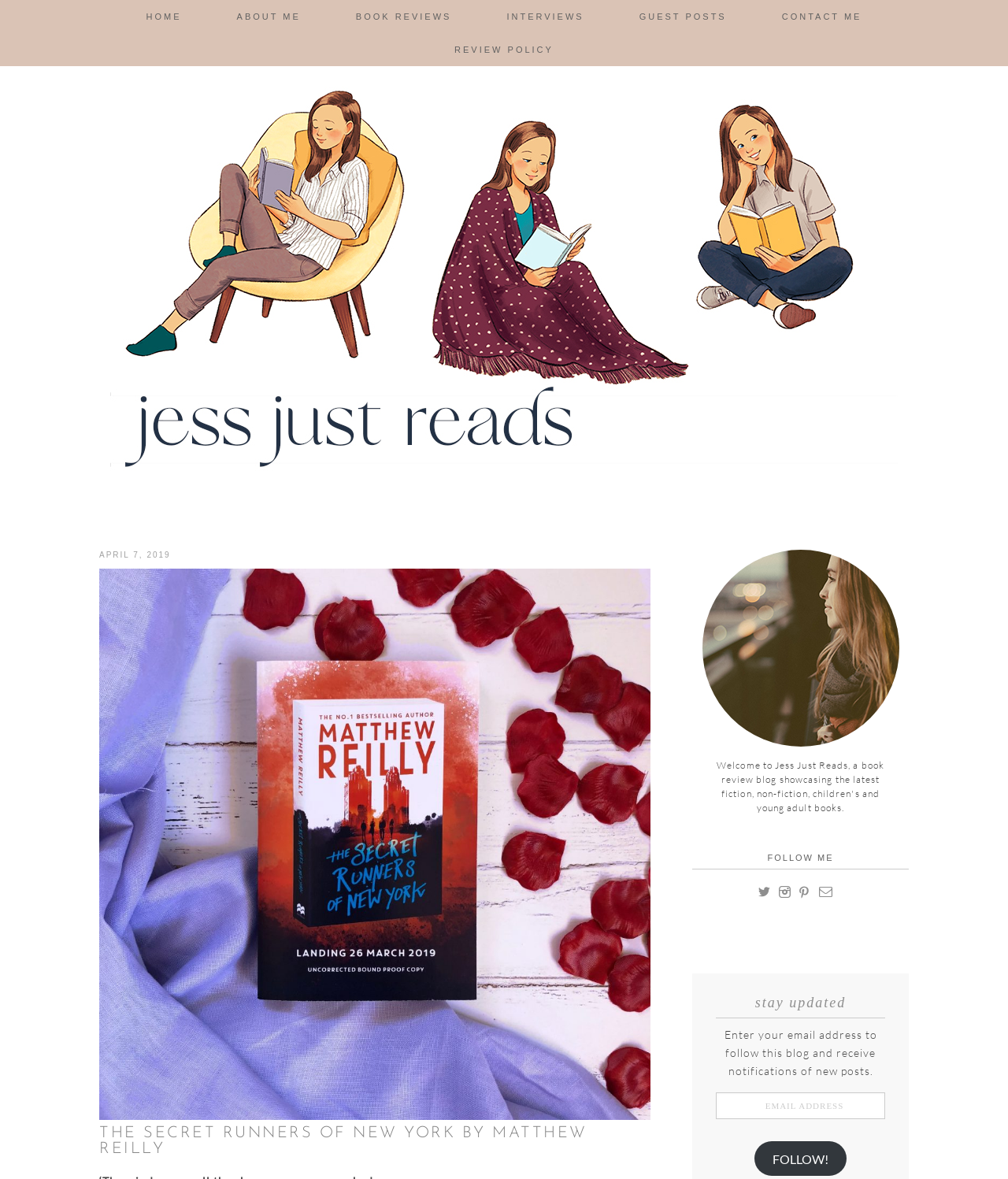How many social media links are there?
Look at the screenshot and give a one-word or phrase answer.

4